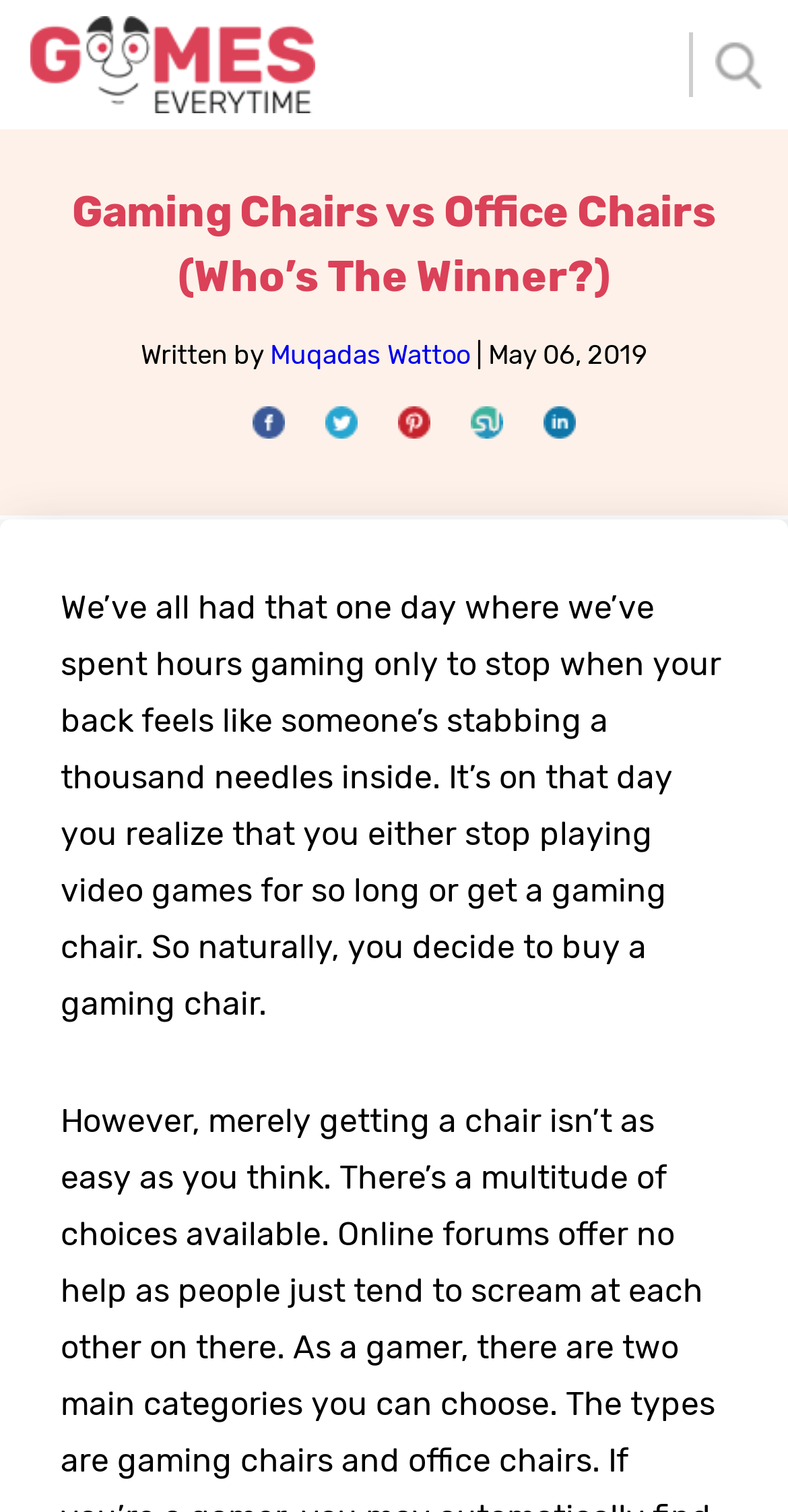Respond to the question below with a single word or phrase:
How many shares does the article have?

0